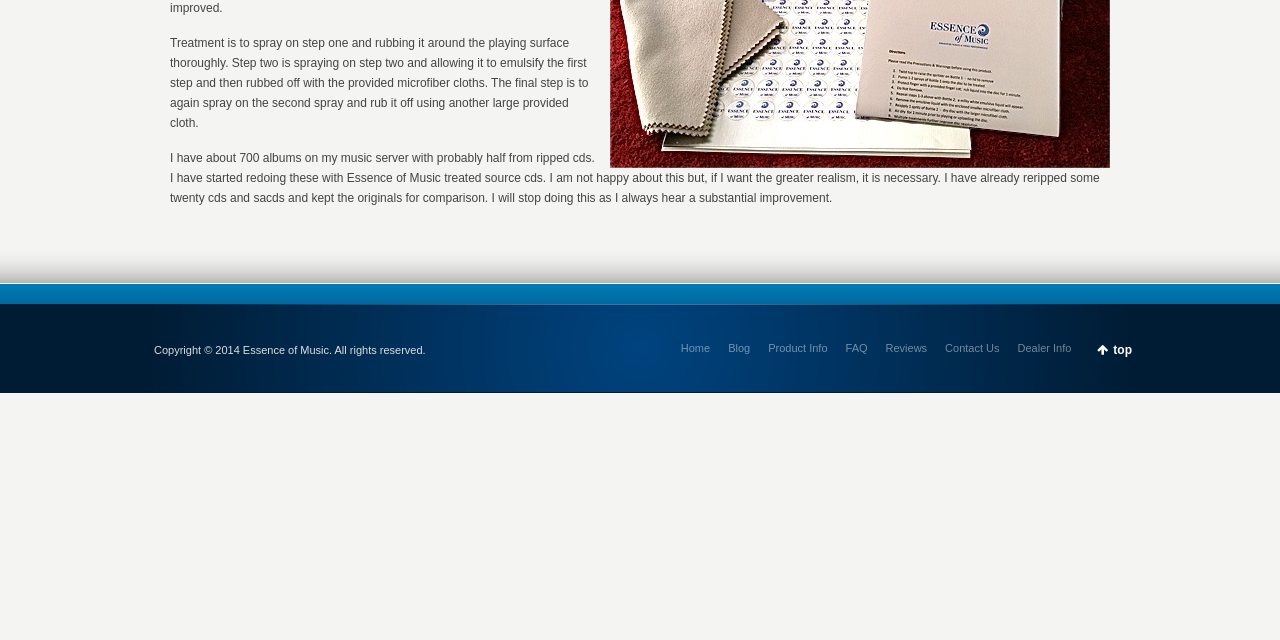Locate the UI element described as follows: "Contact Us". Return the bounding box coordinates as four float numbers between 0 and 1 in the order [left, top, right, bottom].

None